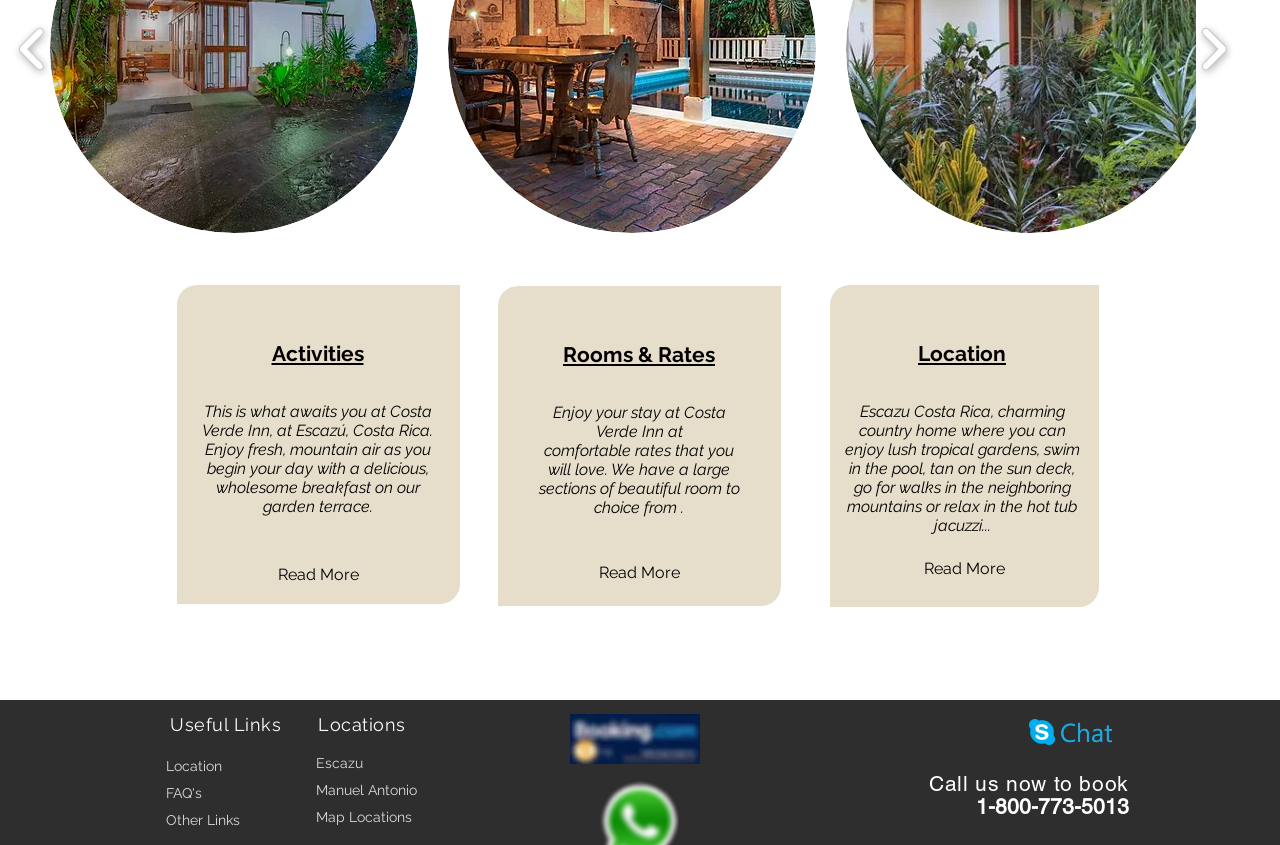Utilize the information from the image to answer the question in detail:
What is the location of the inn?

The location of the inn can be found in the text 'Escazu Costa Rica, charming country home...' which is located in the StaticText element with bounding box coordinates [0.66, 0.476, 0.843, 0.633].